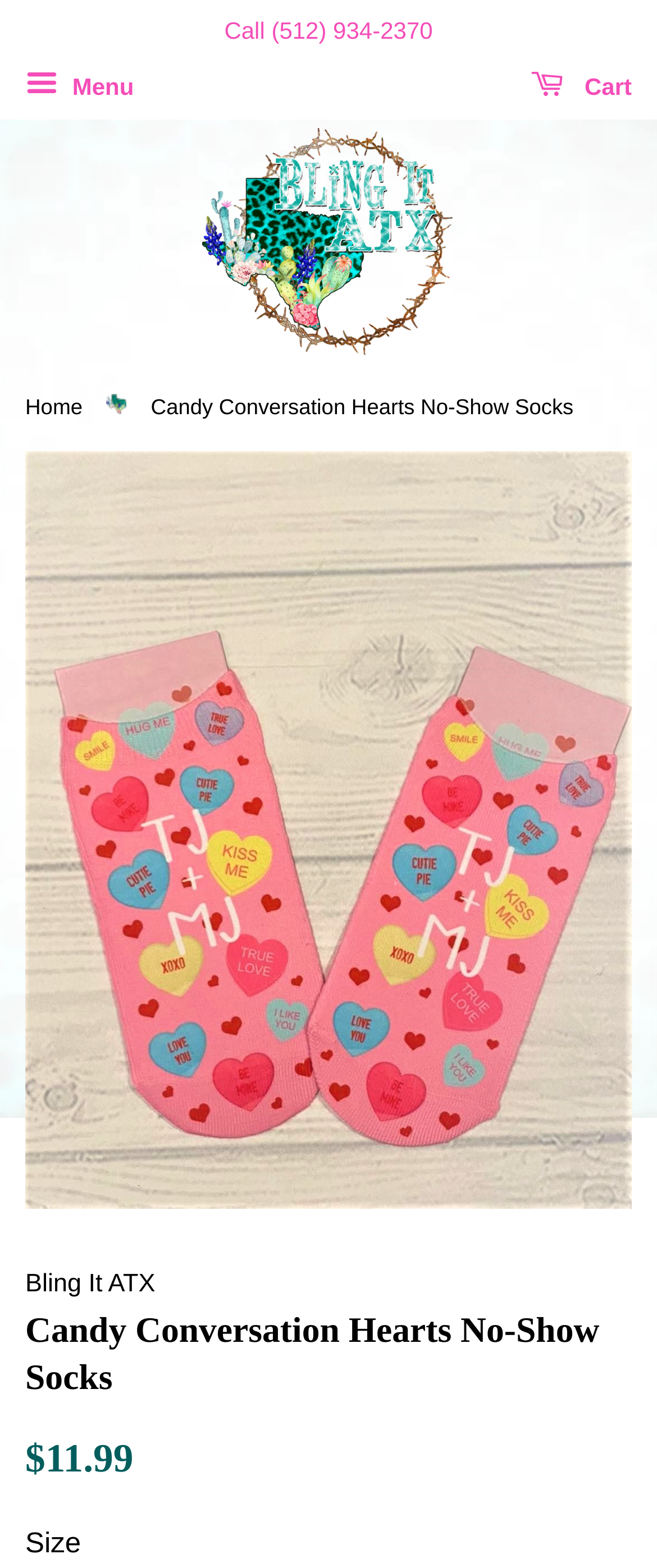What is the name of the company?
Give a thorough and detailed response to the question.

I found the company name by looking at the link element with the text 'Bling It ATX' which has a bounding box coordinate of [0.308, 0.082, 0.692, 0.227]. This suggests that the company name is displayed as a link on the webpage.